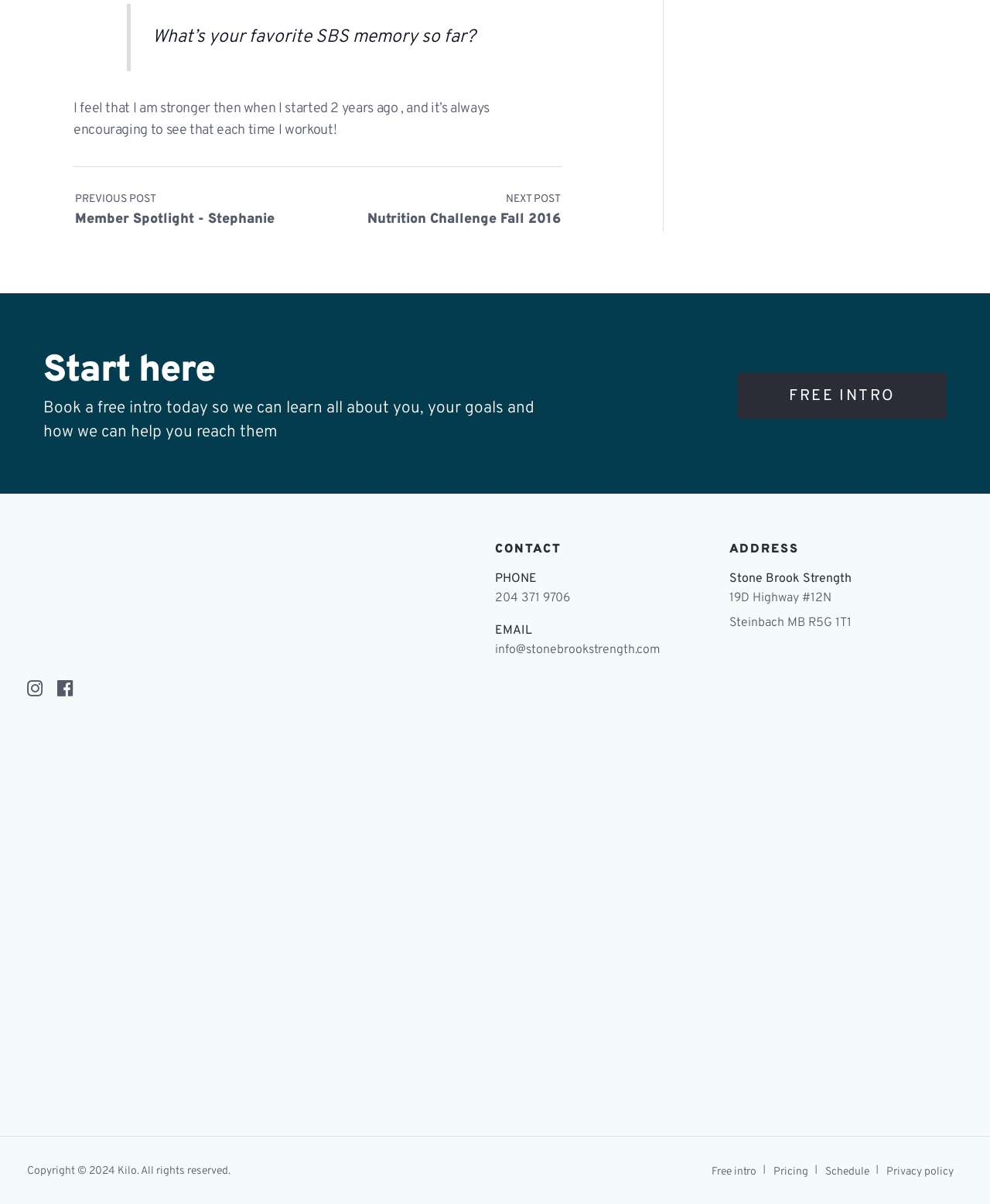Answer the following query concisely with a single word or phrase:
What social media platforms can you follow the gym on?

Instagram and Facebook